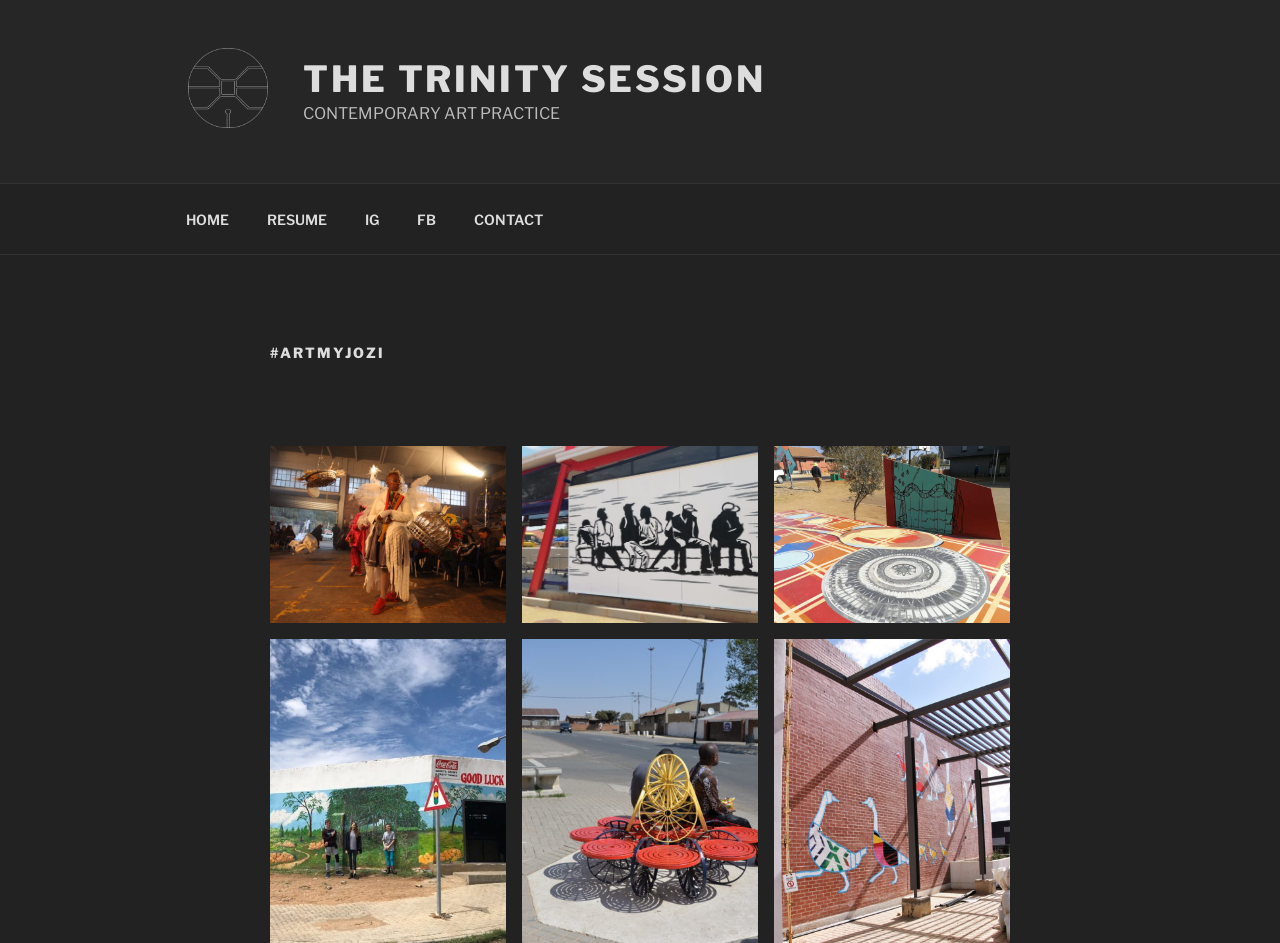Respond with a single word or phrase to the following question:
What is the text of the first link on the webpage?

The Trinity Session